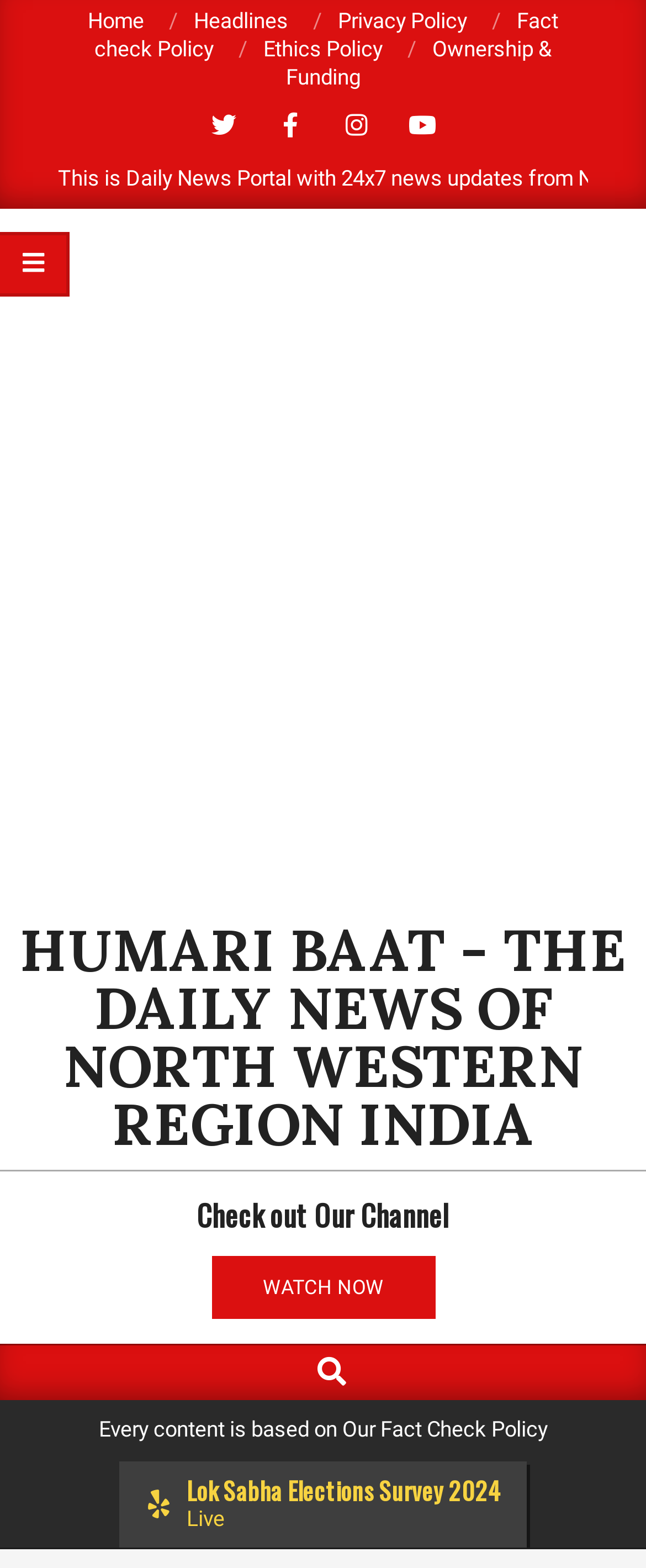Is there a search bar on the webpage? Using the information from the screenshot, answer with a single word or phrase.

Yes